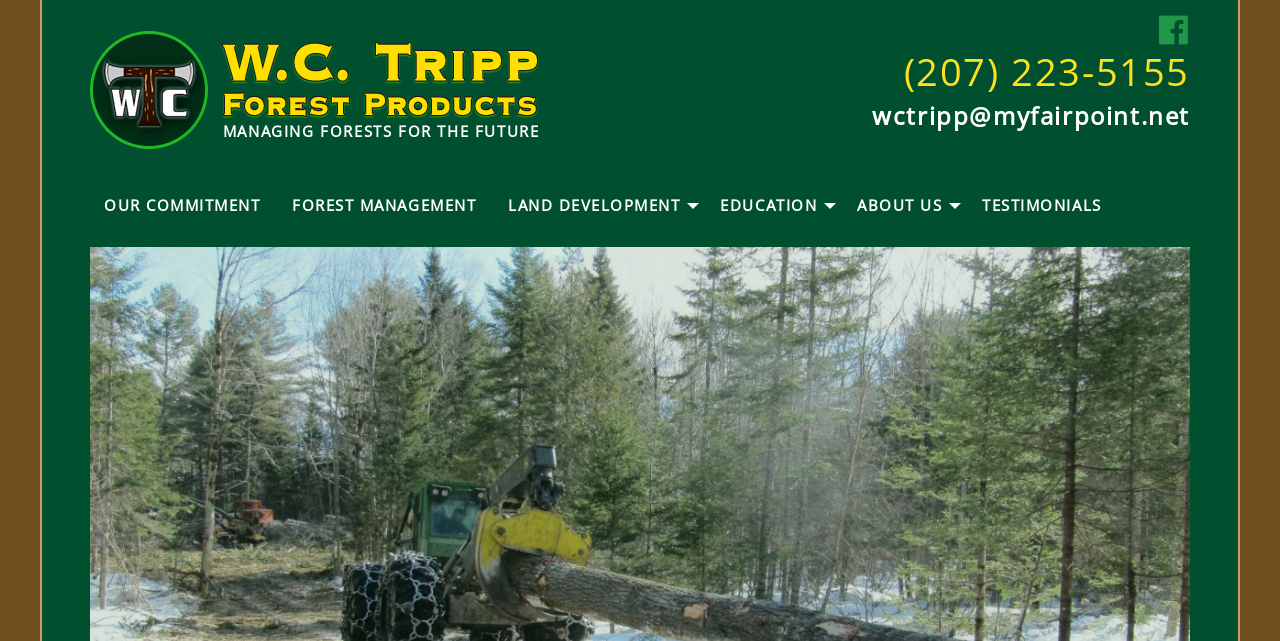Respond to the question below with a single word or phrase:
What is the Facebook icon located at?

Top right